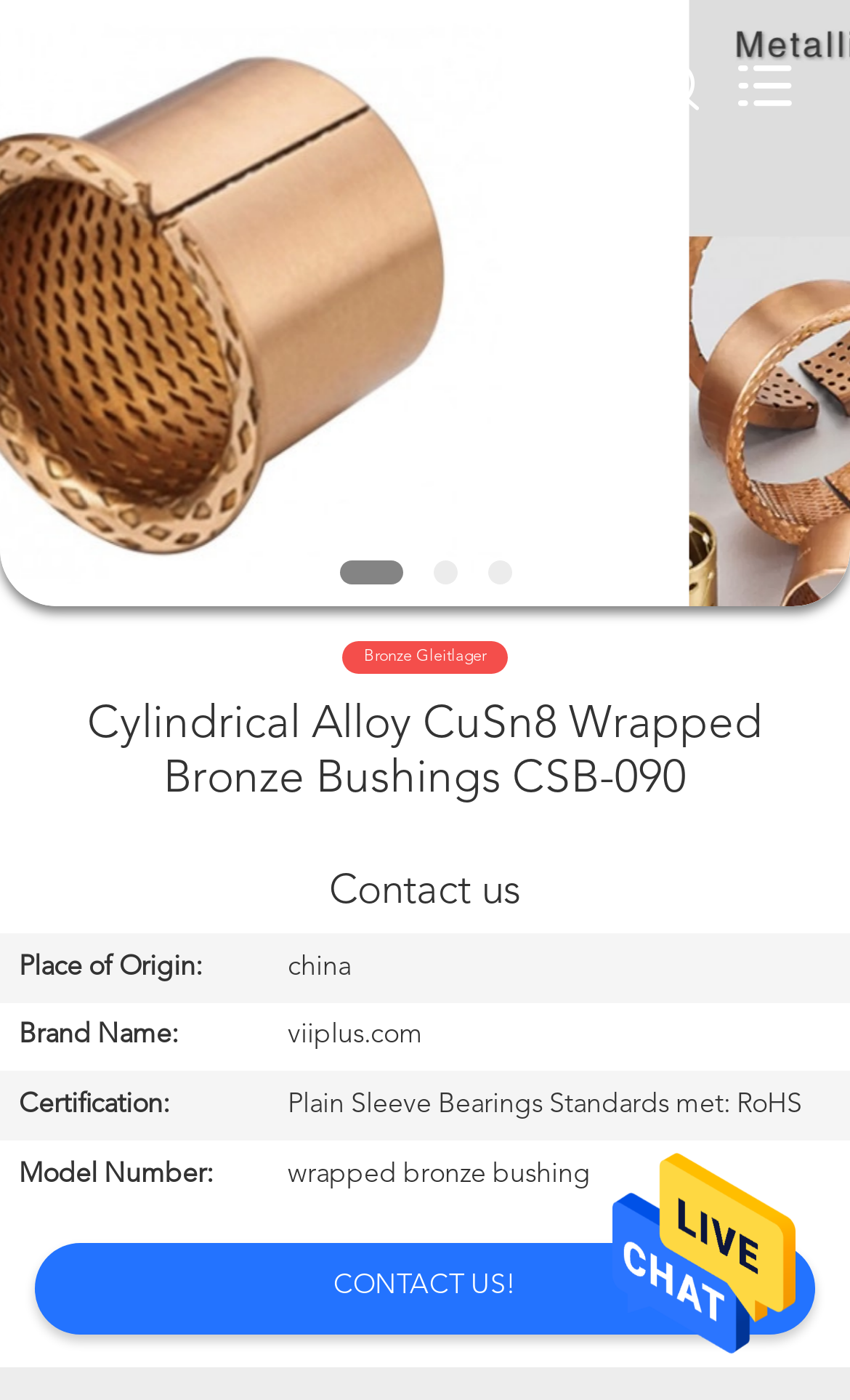Answer this question using a single word or a brief phrase:
What is the purpose of the textbox with the label 'Enter your E-mail'?

To submit an inquiry